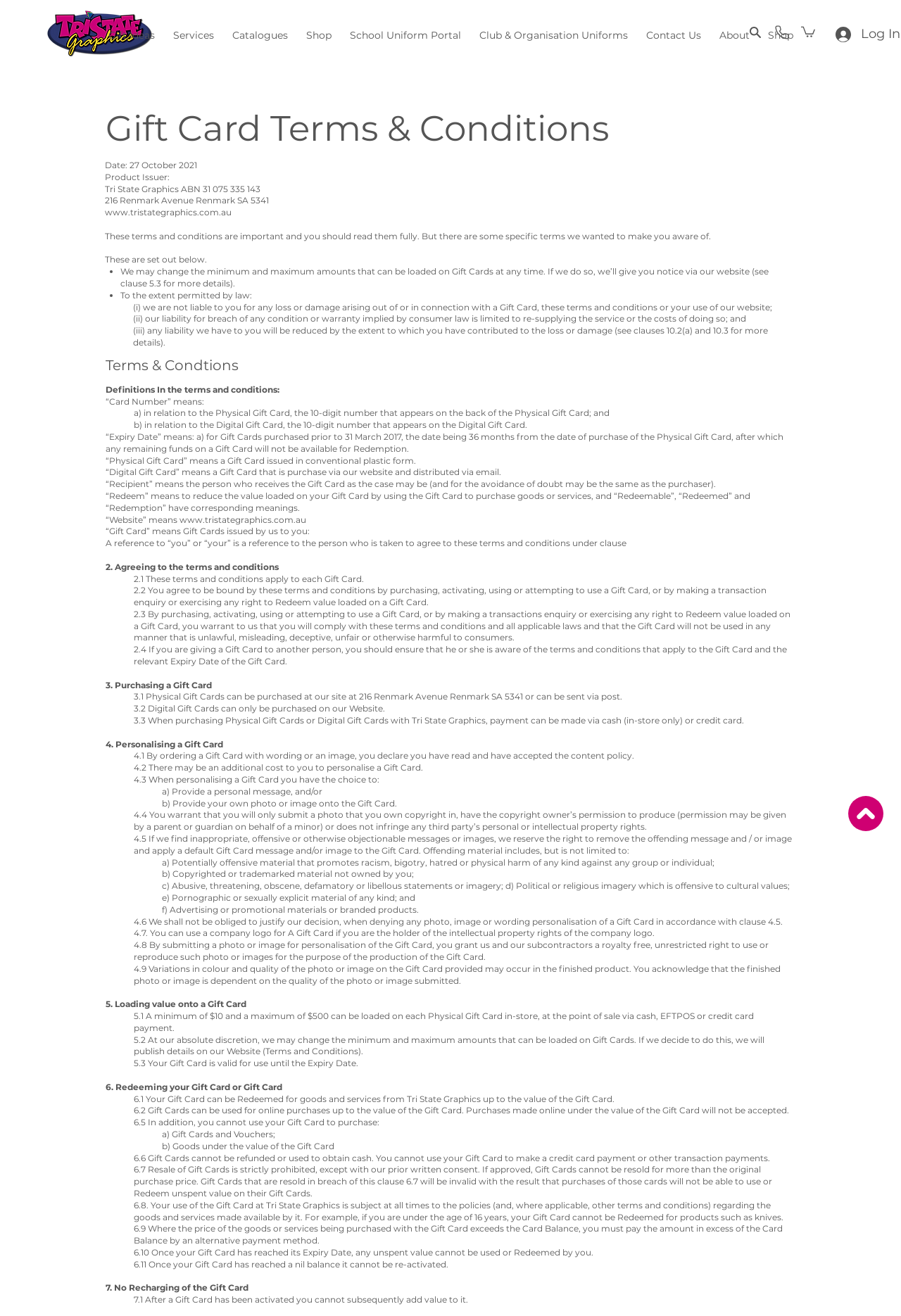Determine the bounding box coordinates for the UI element described. Format the coordinates as (top-left x, top-left y, bottom-right x, bottom-right y) and ensure all values are between 0 and 1. Element description: School Uniform Portal

[0.378, 0.019, 0.522, 0.035]